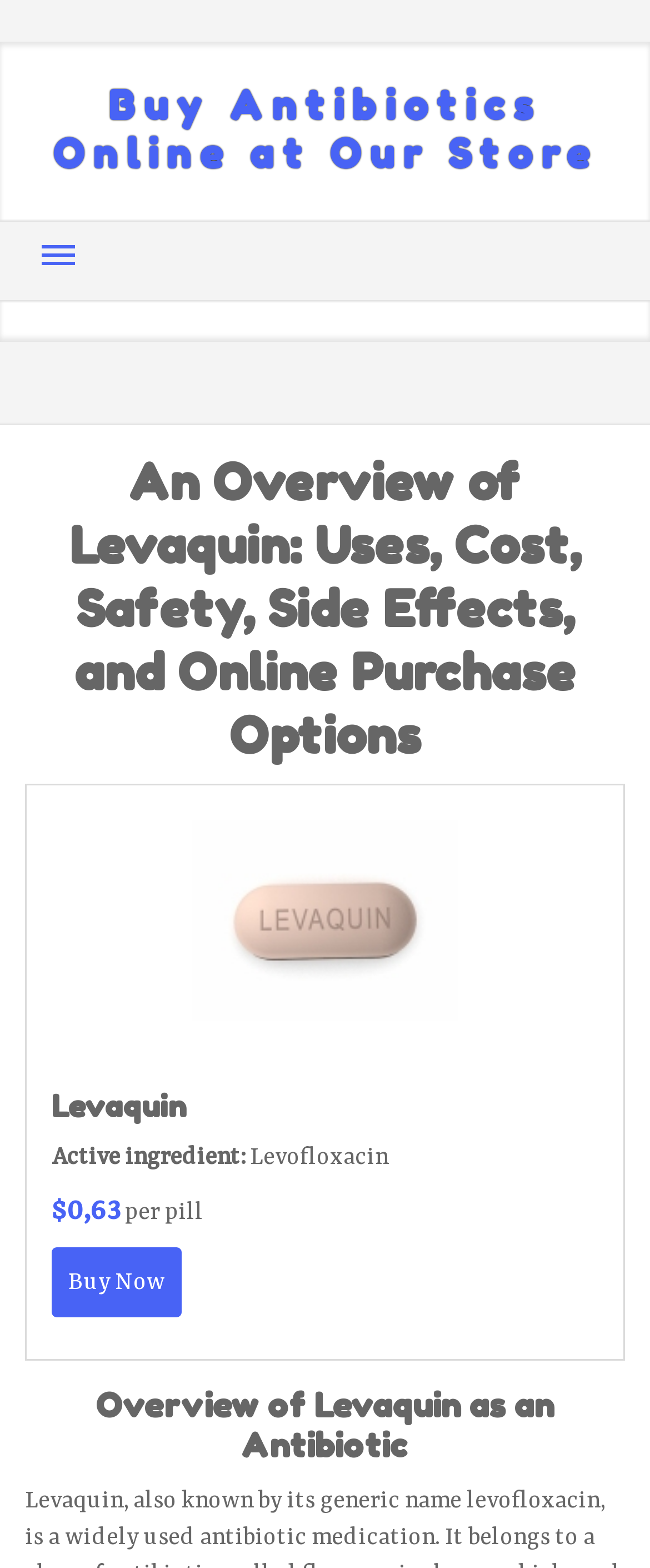Please answer the following question using a single word or phrase: What is the name of the antibiotic being described on this webpage?

Levaquin